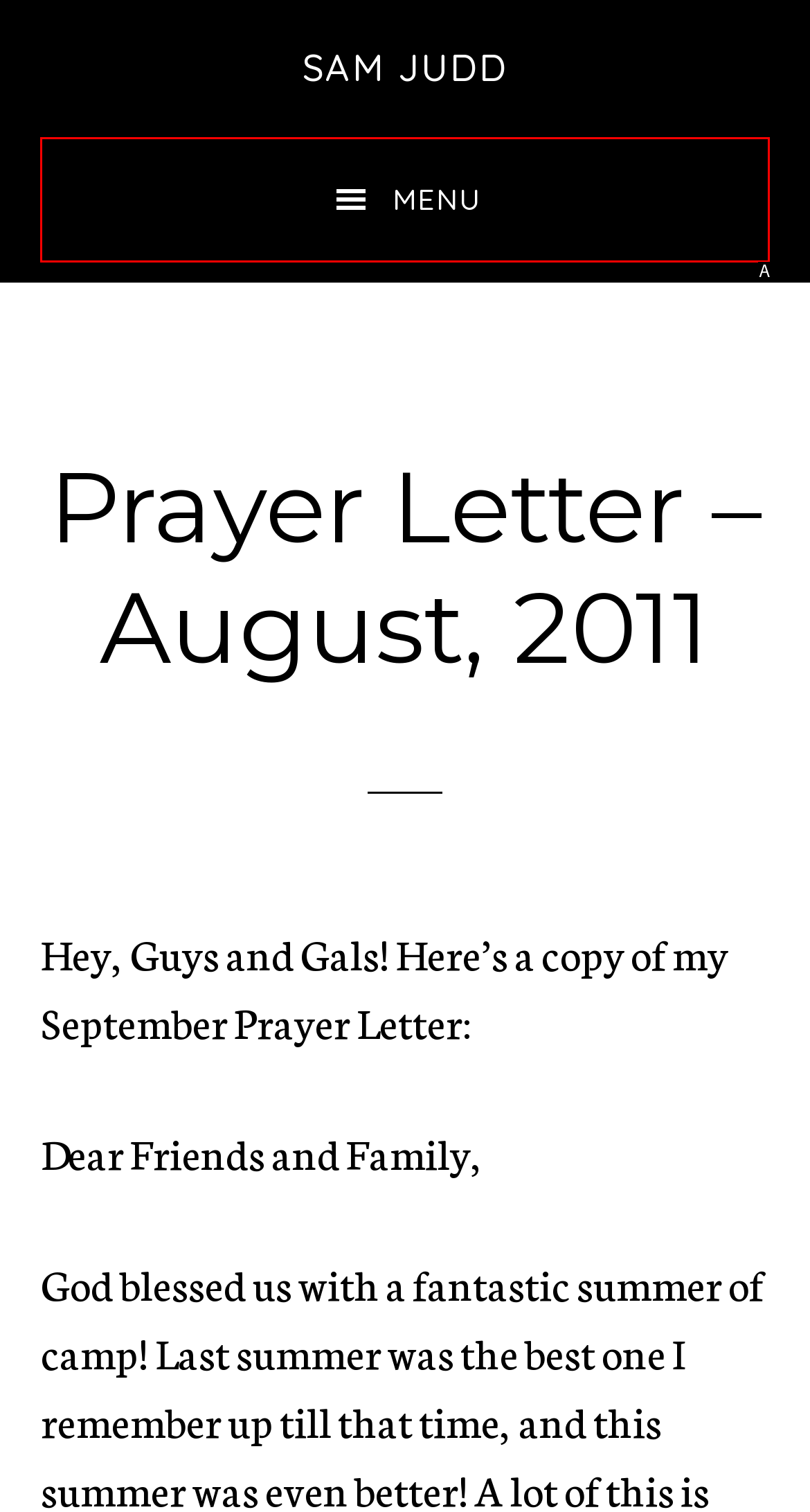Choose the letter that best represents the description: Menu. Provide the letter as your response.

A